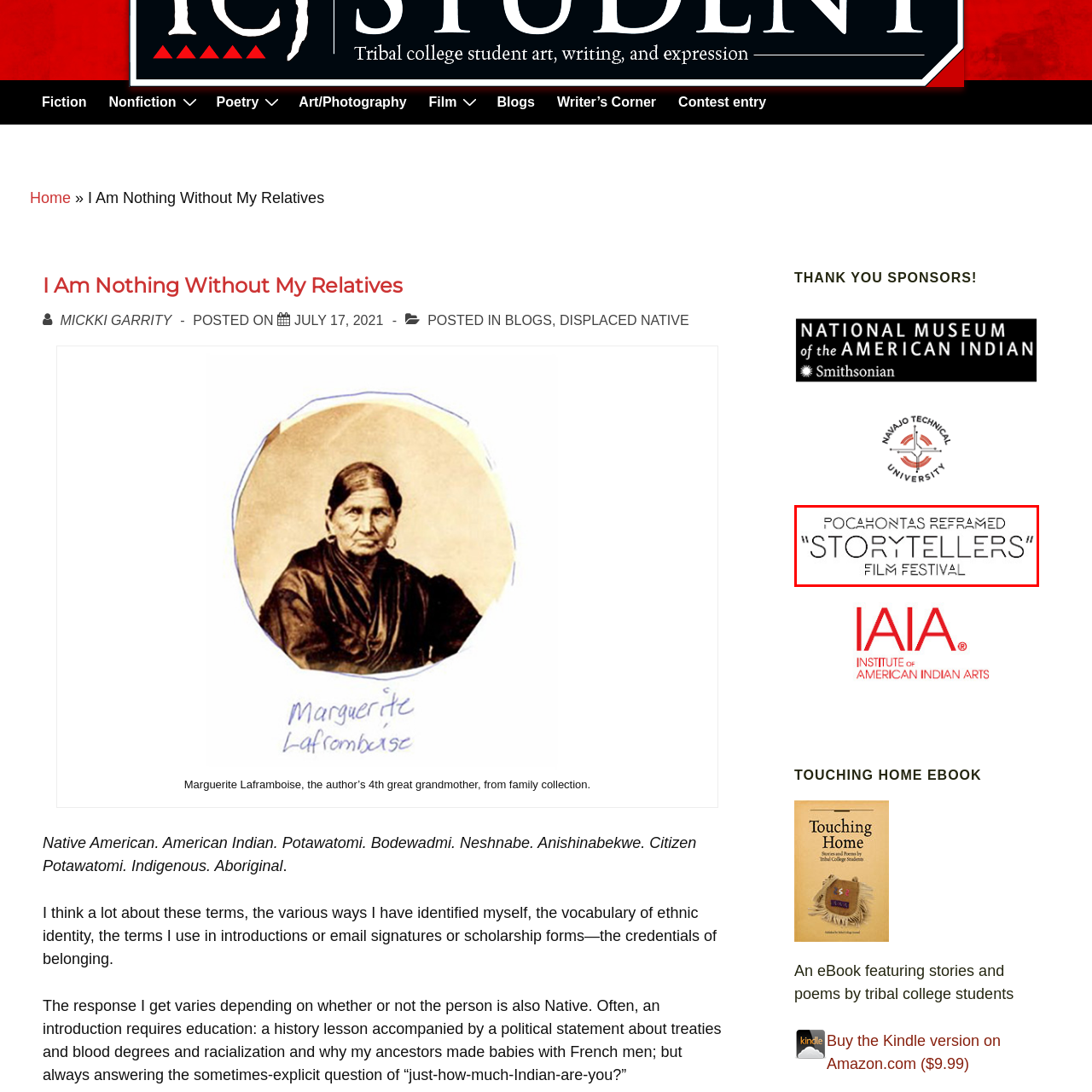Generate a comprehensive caption for the image section marked by the red box.

The image features the title of the "Pocahontas Reframed: Storytellers" Film Festival. This festival likely focuses on presenting narratives that re-examine the historical and cultural significance of Pocahontas and Indigenous storytelling, emphasizing contemporary Indigenous voices and perspectives in film. The design of the text is bold and modern, reflecting a commitment to celebrating Indigenous artistry and the importance of storytelling in both historical and current contexts. The event serves as a platform for filmmakers to share their stories and cultural heritage through the medium of film.